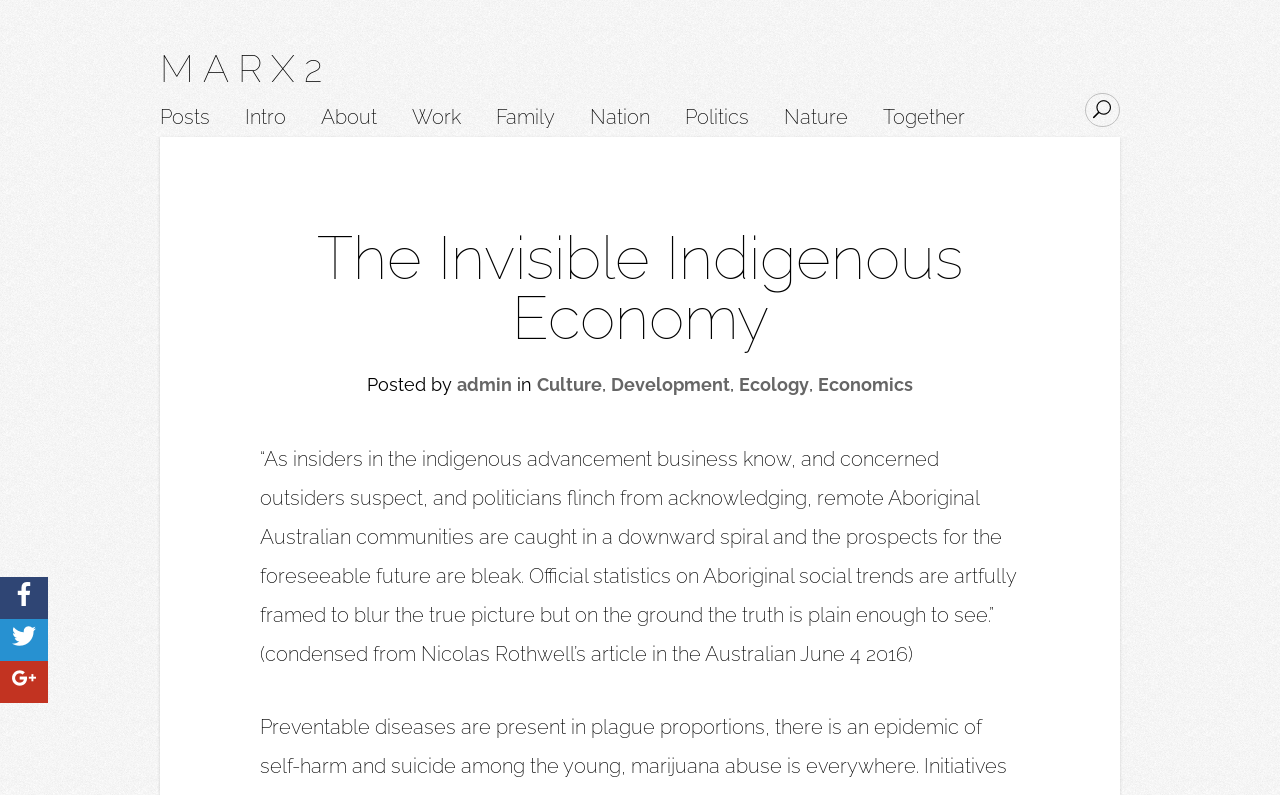Please identify the coordinates of the bounding box for the clickable region that will accomplish this instruction: "learn about science".

None